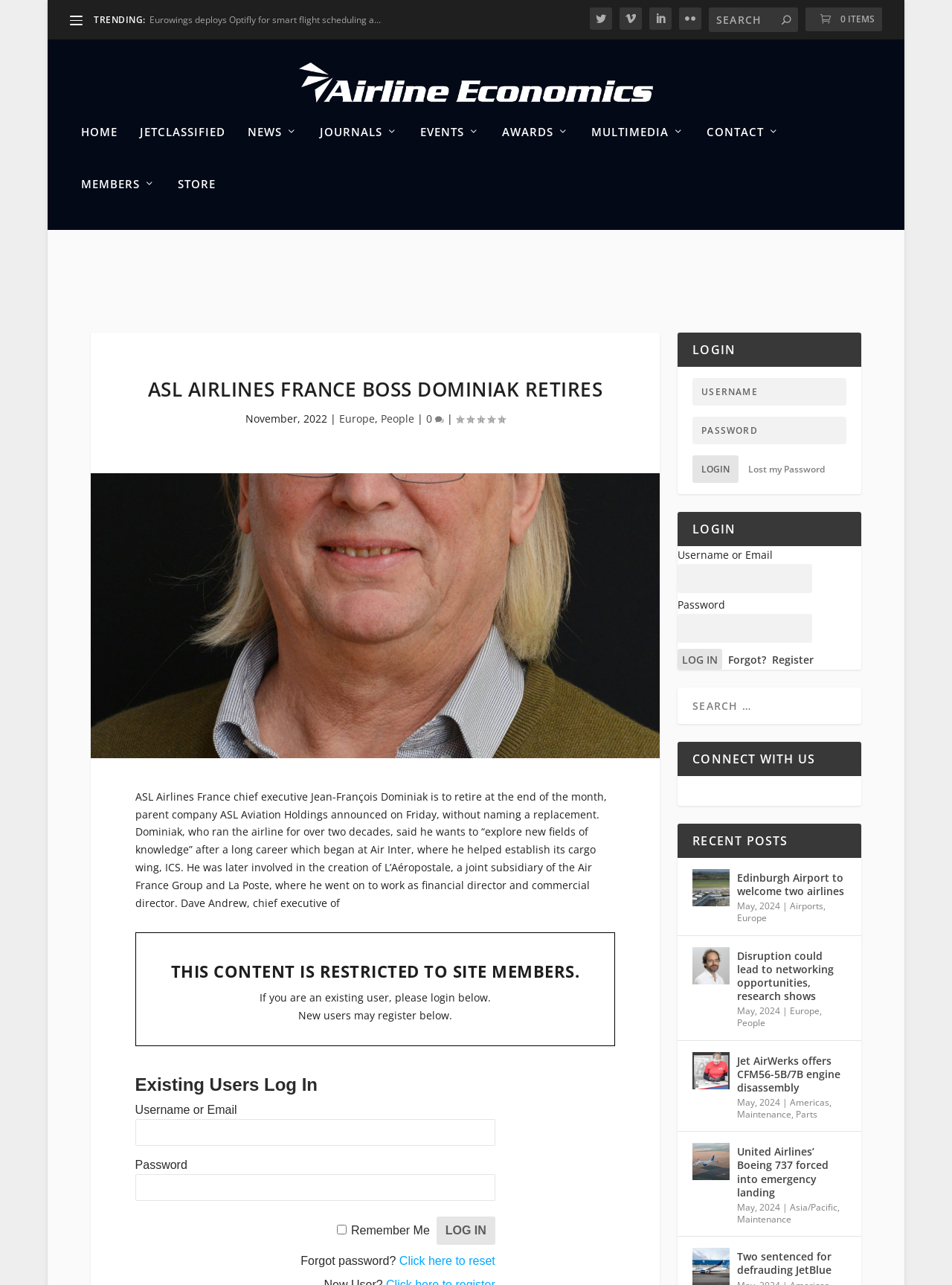What is the name of the airline's boss who is retiring?
Could you please answer the question thoroughly and with as much detail as possible?

The answer can be found in the article's content, where it is stated that 'ASL Airlines France chief executive Jean-François Dominiak is to retire at the end of the month...'.